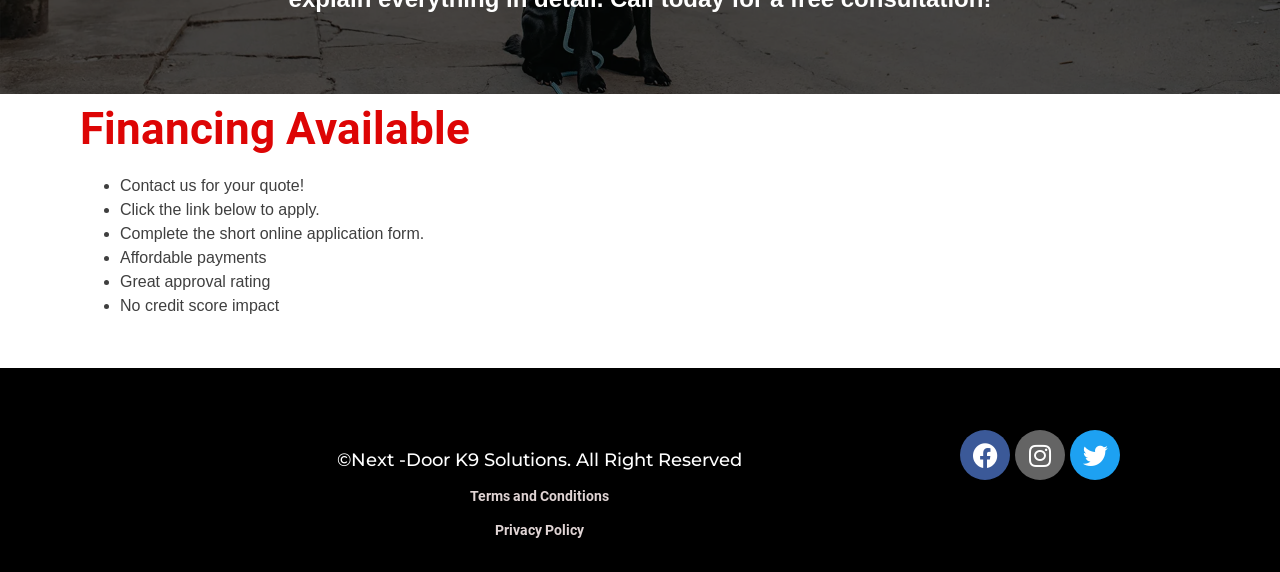What is the company name?
Provide a one-word or short-phrase answer based on the image.

Next Door